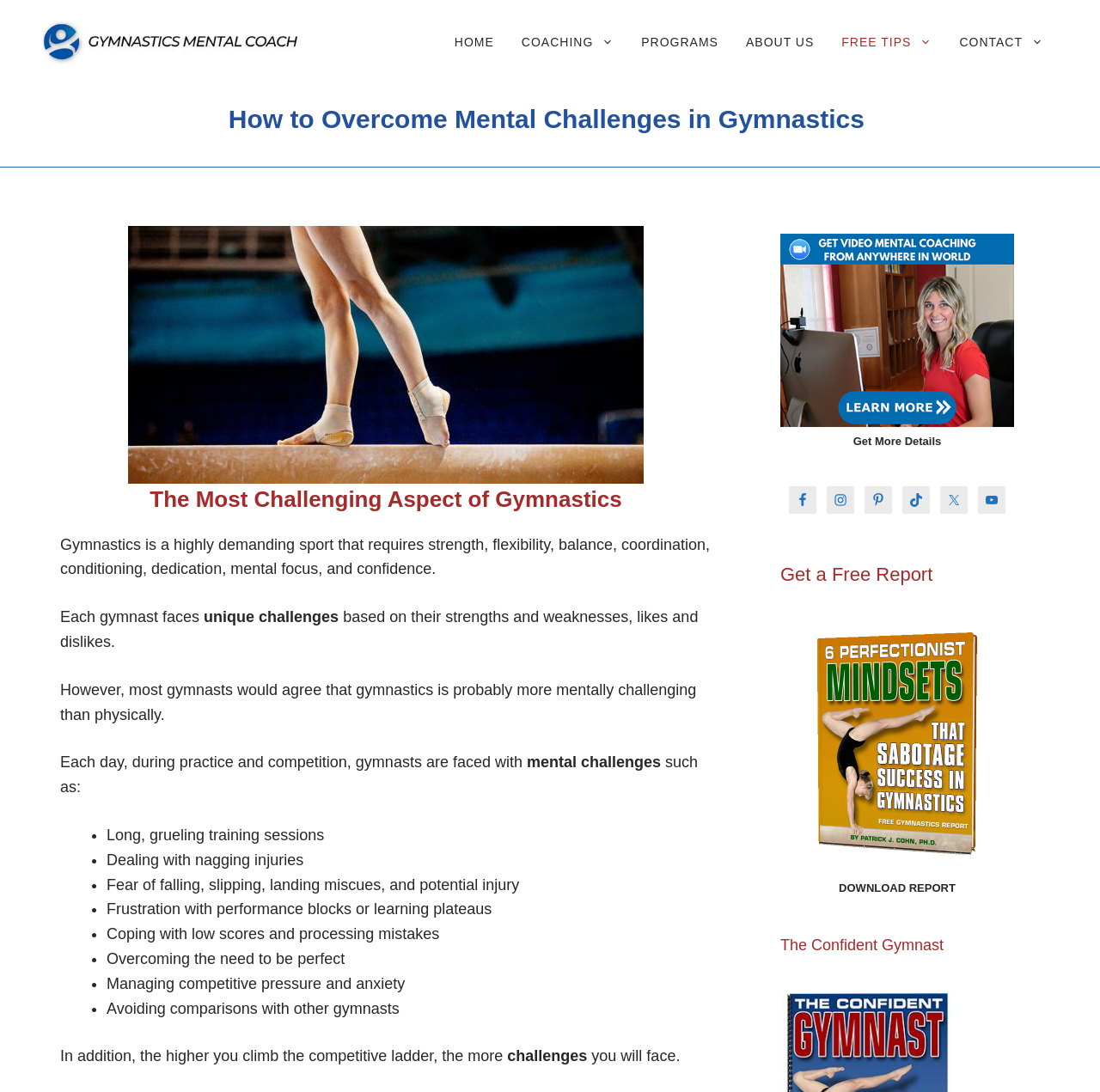Could you determine the bounding box coordinates of the clickable element to complete the instruction: "View the 'Mental Coaching for Gymnasts' image"? Provide the coordinates as four float numbers between 0 and 1, i.e., [left, top, right, bottom].

[0.709, 0.214, 0.922, 0.391]